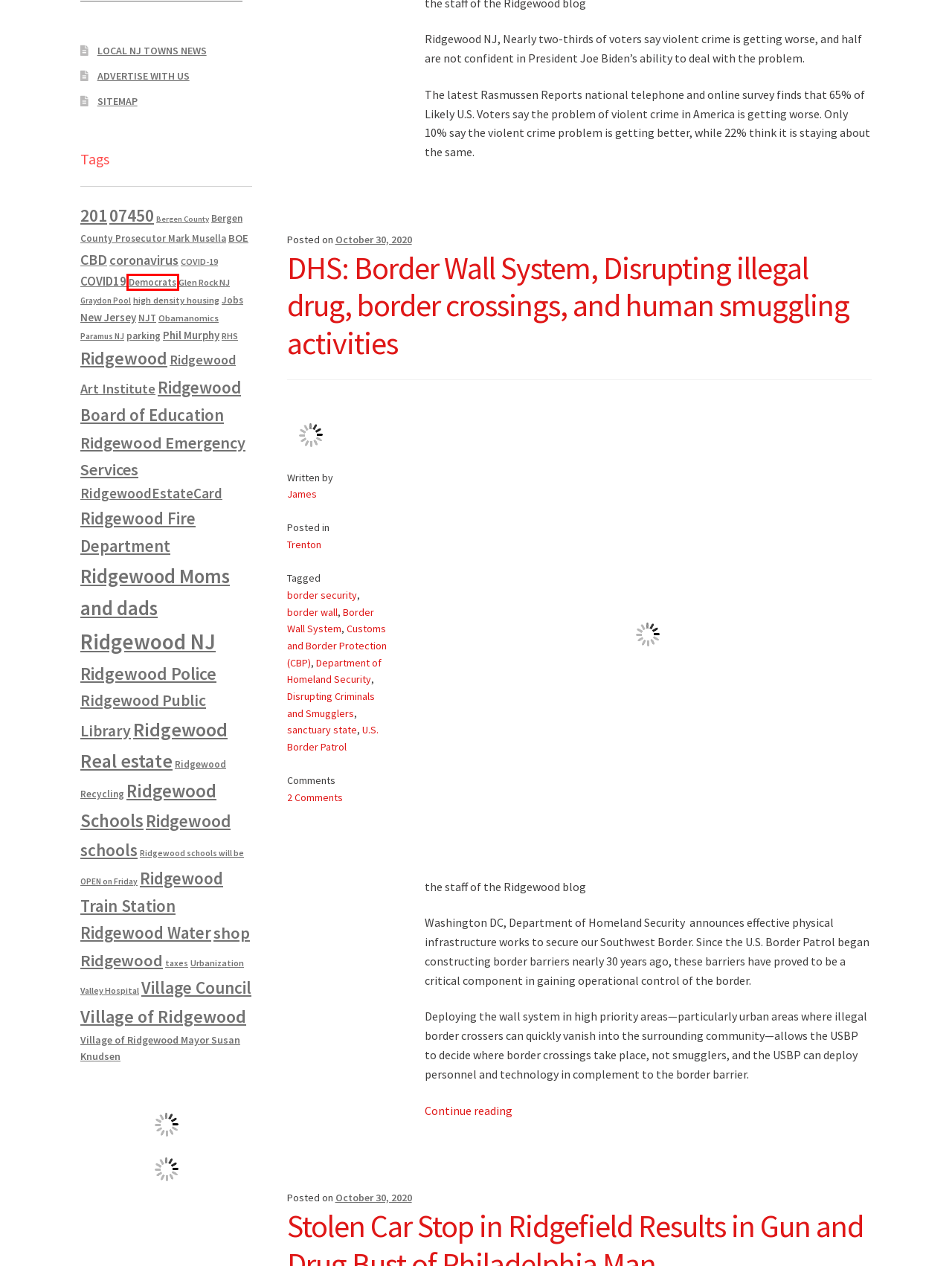A screenshot of a webpage is given, marked with a red bounding box around a UI element. Please select the most appropriate webpage description that fits the new page after clicking the highlighted element. Here are the candidates:
A. Ridgewood Emergency Services - THE RIDGEWOOD BLOG.
B. BOE - THE RIDGEWOOD BLOG.
C. Democrats - THE RIDGEWOOD BLOG.
D. RidgewoodEstateCard - THE RIDGEWOOD BLOG.
E. Ridgewood Board of Education - THE RIDGEWOOD BLOG.
F. Ridgewood Fire Department - THE RIDGEWOOD BLOG.
G. Department of Homeland Security - THE RIDGEWOOD BLOG.
H. COVID-19 - THE RIDGEWOOD BLOG.

C